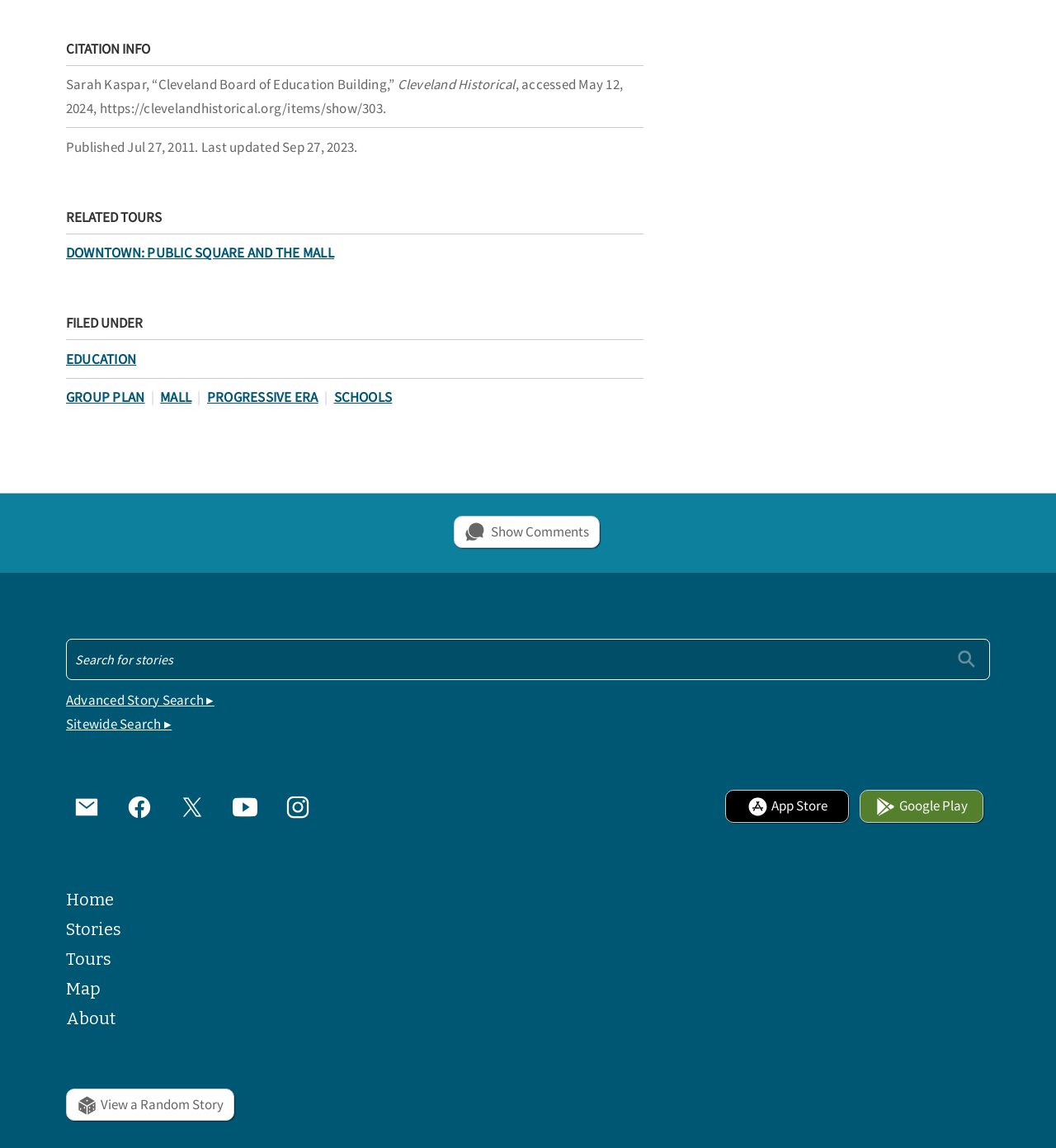What is the title of the citation?
Based on the image, give a one-word or short phrase answer.

CITATION INFO